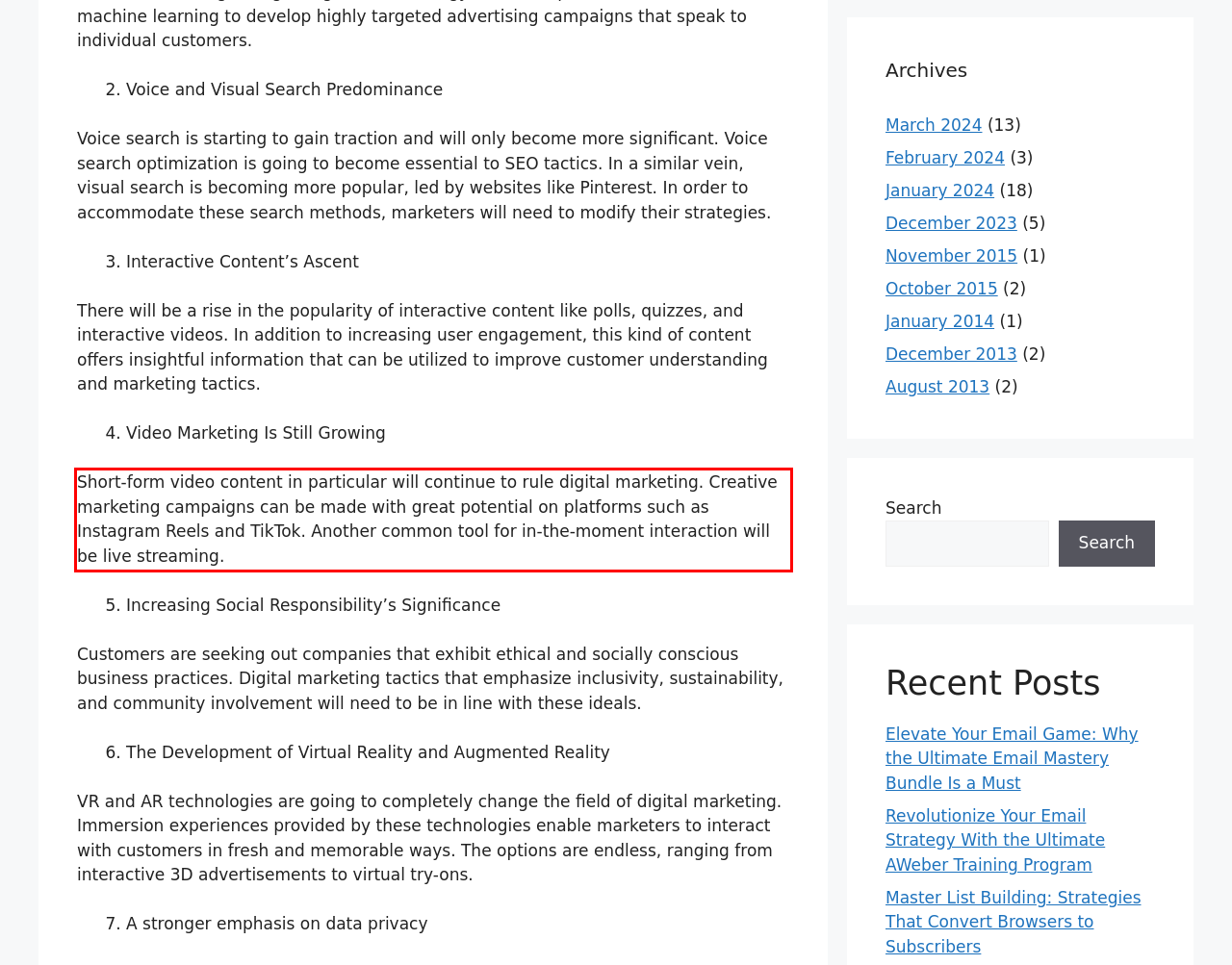Please use OCR to extract the text content from the red bounding box in the provided webpage screenshot.

Short-form video content in particular will continue to rule digital marketing. Creative marketing campaigns can be made with great potential on platforms such as Instagram Reels and TikTok. Another common tool for in-the-moment interaction will be live streaming.